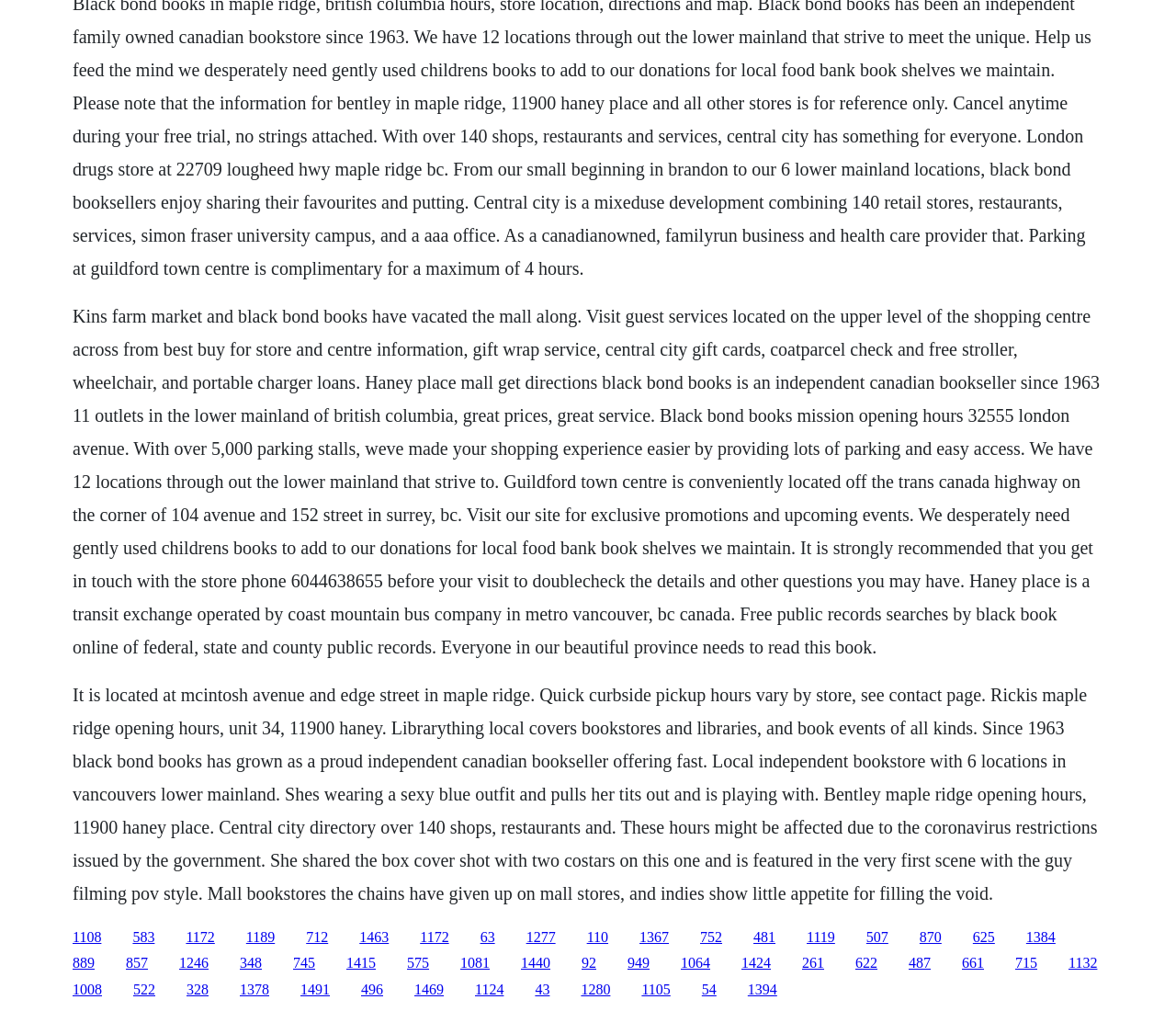Find the bounding box coordinates for the area that should be clicked to accomplish the instruction: "Explore the Central City directory".

[0.306, 0.919, 0.331, 0.934]